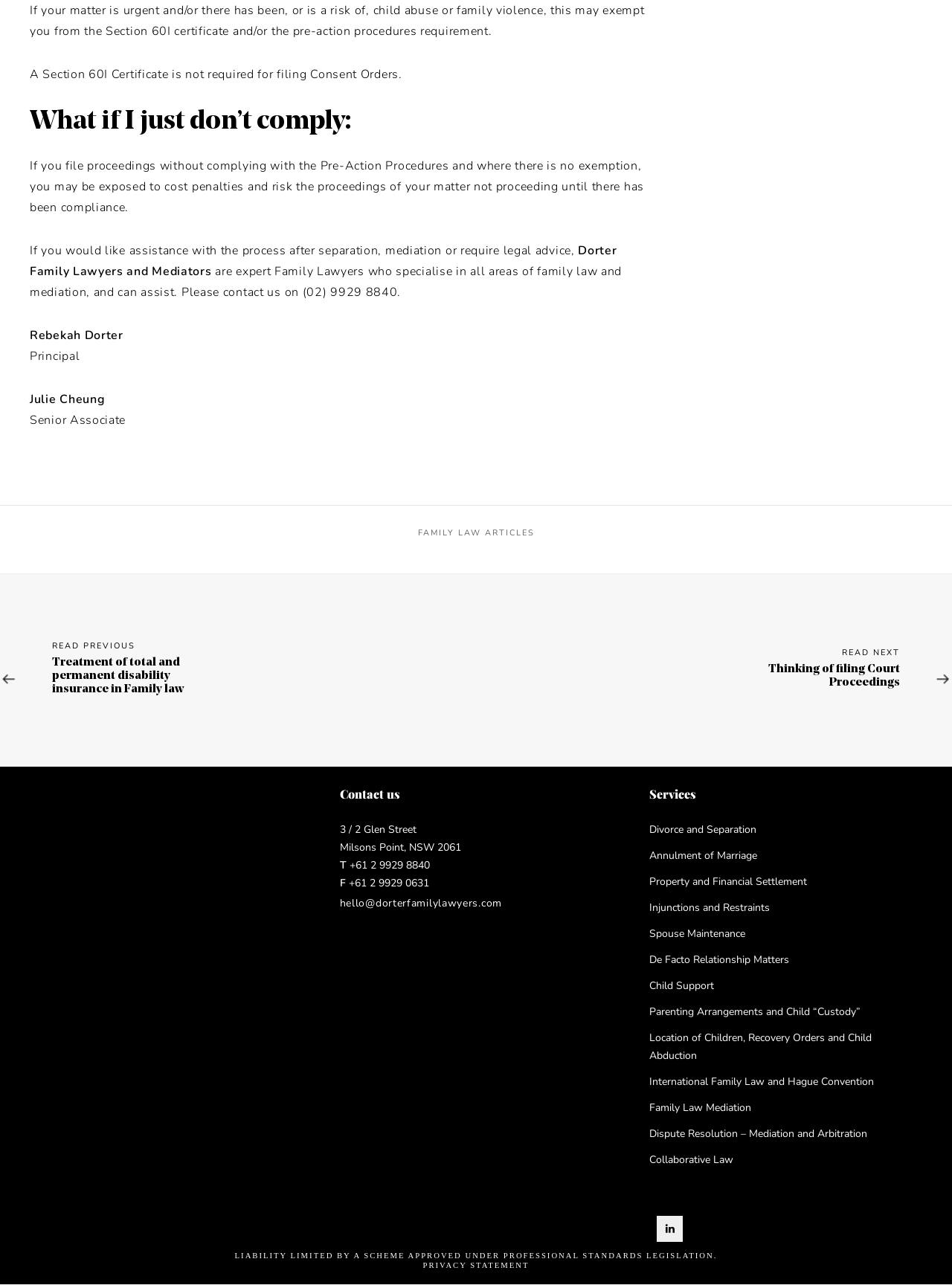Identify the bounding box coordinates of the element to click to follow this instruction: 'Contact us'. Ensure the coordinates are four float values between 0 and 1, provided as [left, top, right, bottom].

[0.357, 0.612, 0.42, 0.624]